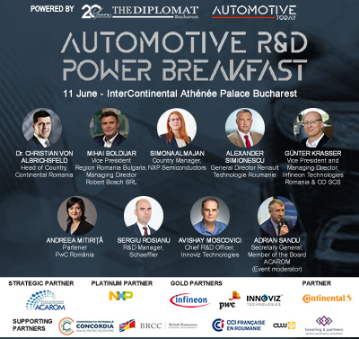Provide a short answer to the following question with just one word or phrase: How many key speakers are featured on the promotional banner?

9